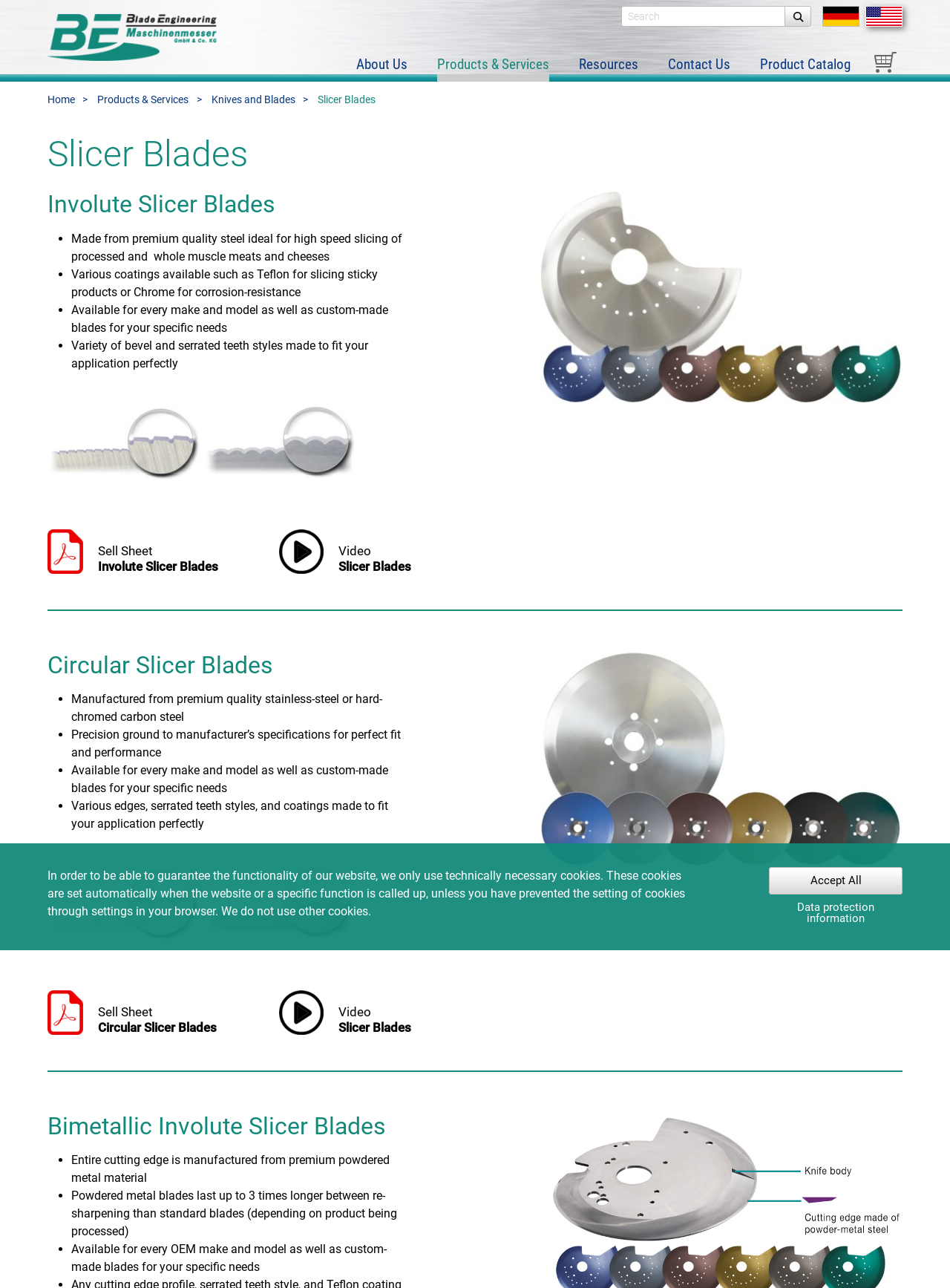Can you find the bounding box coordinates for the element that needs to be clicked to execute this instruction: "View Product Catalog"? The coordinates should be given as four float numbers between 0 and 1, i.e., [left, top, right, bottom].

[0.8, 0.043, 0.895, 0.056]